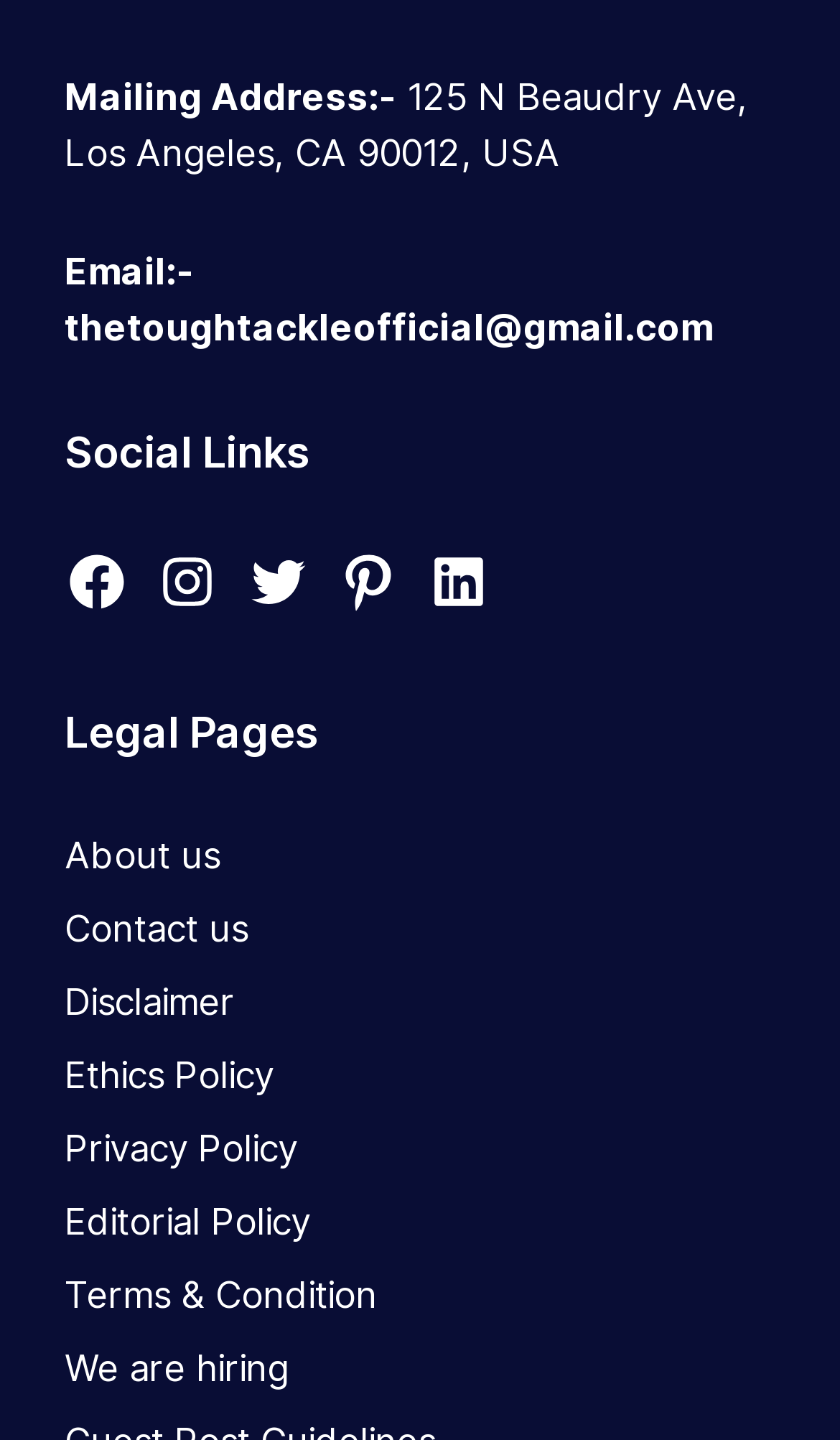Use a single word or phrase to answer the question: 
What is the email address?

thetoughtackleofficial@gmail.com